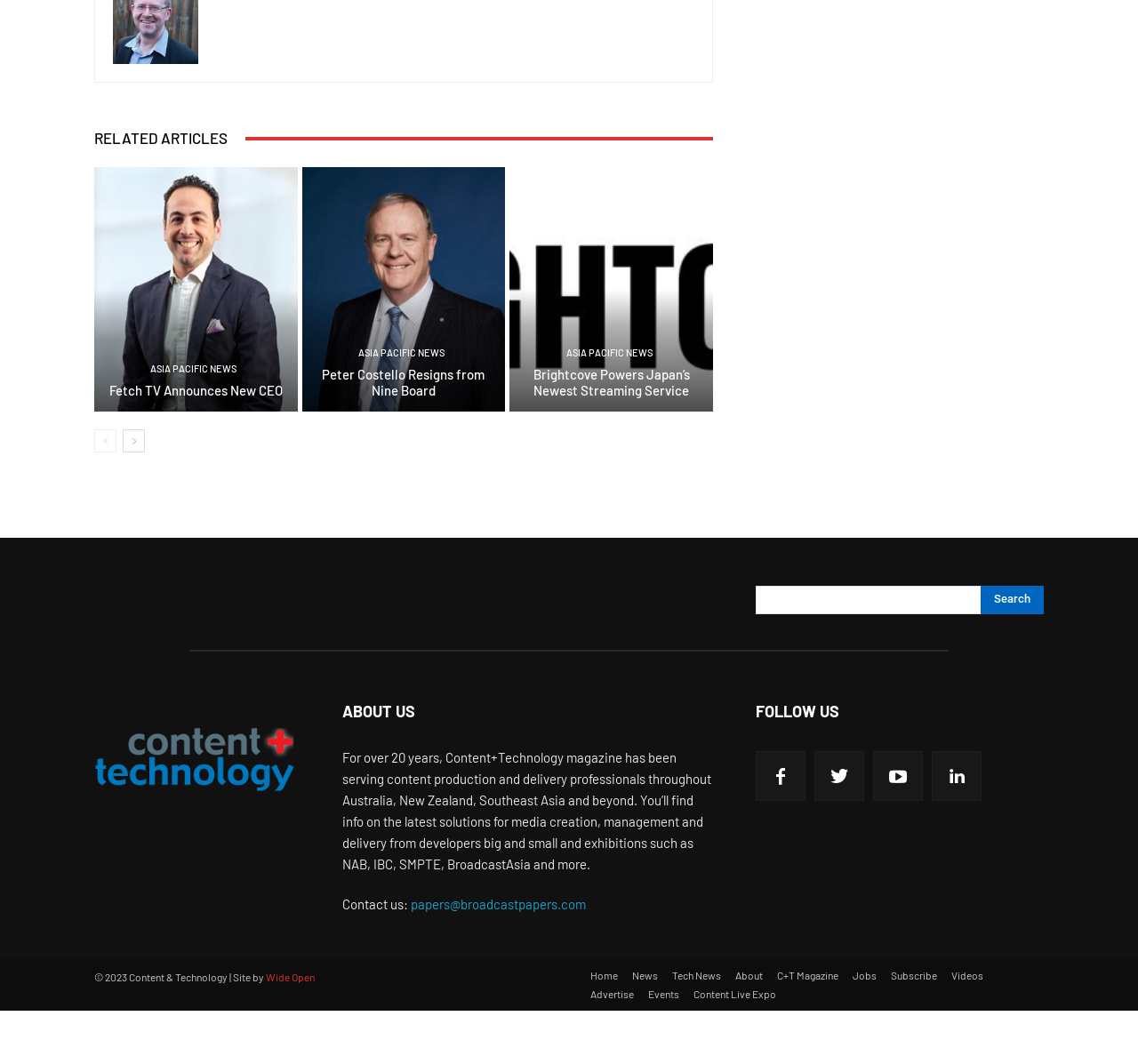Use a single word or phrase to answer the question:
What is the purpose of the search bar?

Search articles